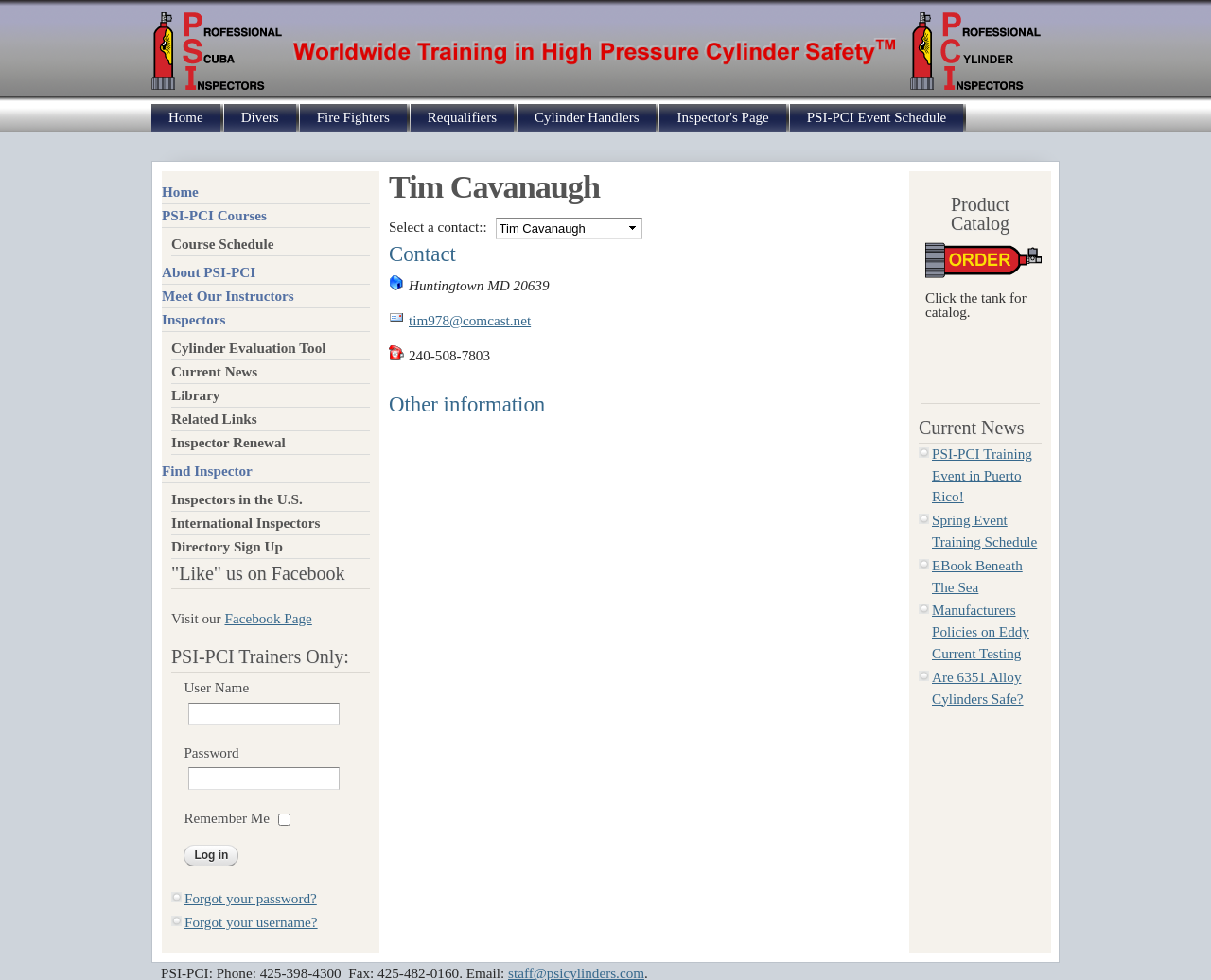What is Tim Cavanaugh's profession?
Refer to the image and provide a one-word or short phrase answer.

Master Scuba Diver trainer